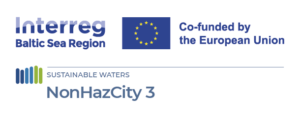Offer a detailed narrative of the image's content.

The image features logos related to the "Interreg Baltic Sea Region" project, highlighting its commitment to sustainability and environmental protection. The logo at the top left represents the Interreg initiative, which is co-funded by the European Union, emphasizing regional collaboration. To the right, the blue European Union flag signifies ongoing support for projects aimed at enhancing sustainability. Below, the "Sustainable Waters" logo is linked to the "NonHazCity 3" initiative, which focuses on reducing hazardous substances in urban areas, further demonstrating a commitment to ecological preservation and public health. This visual representation underscores the collaborative efforts and financial backing involved in promoting sustainable practices within the Baltic Sea region.